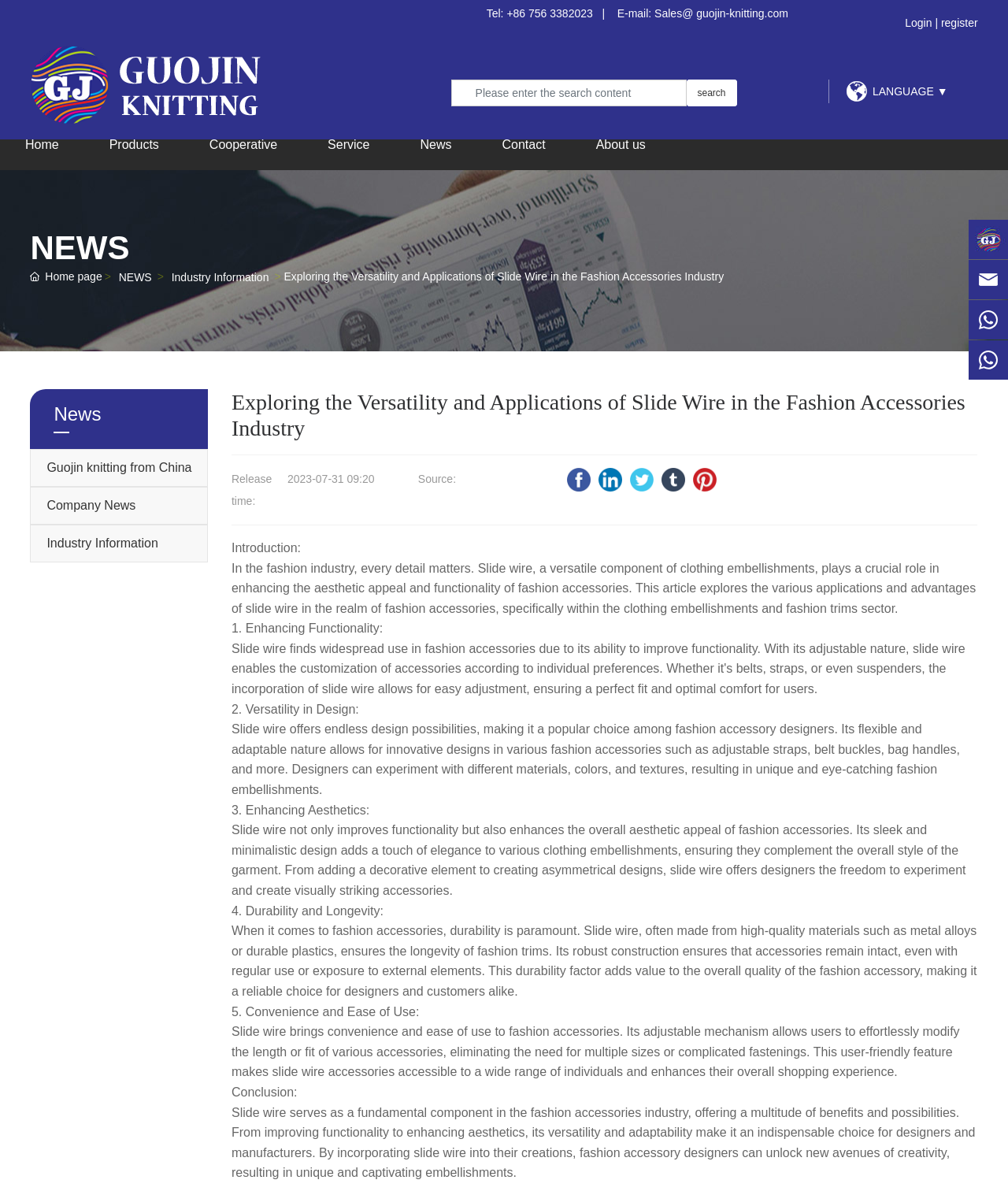What is the phone number of the company?
Look at the image and respond with a one-word or short phrase answer.

+86 756 3382023